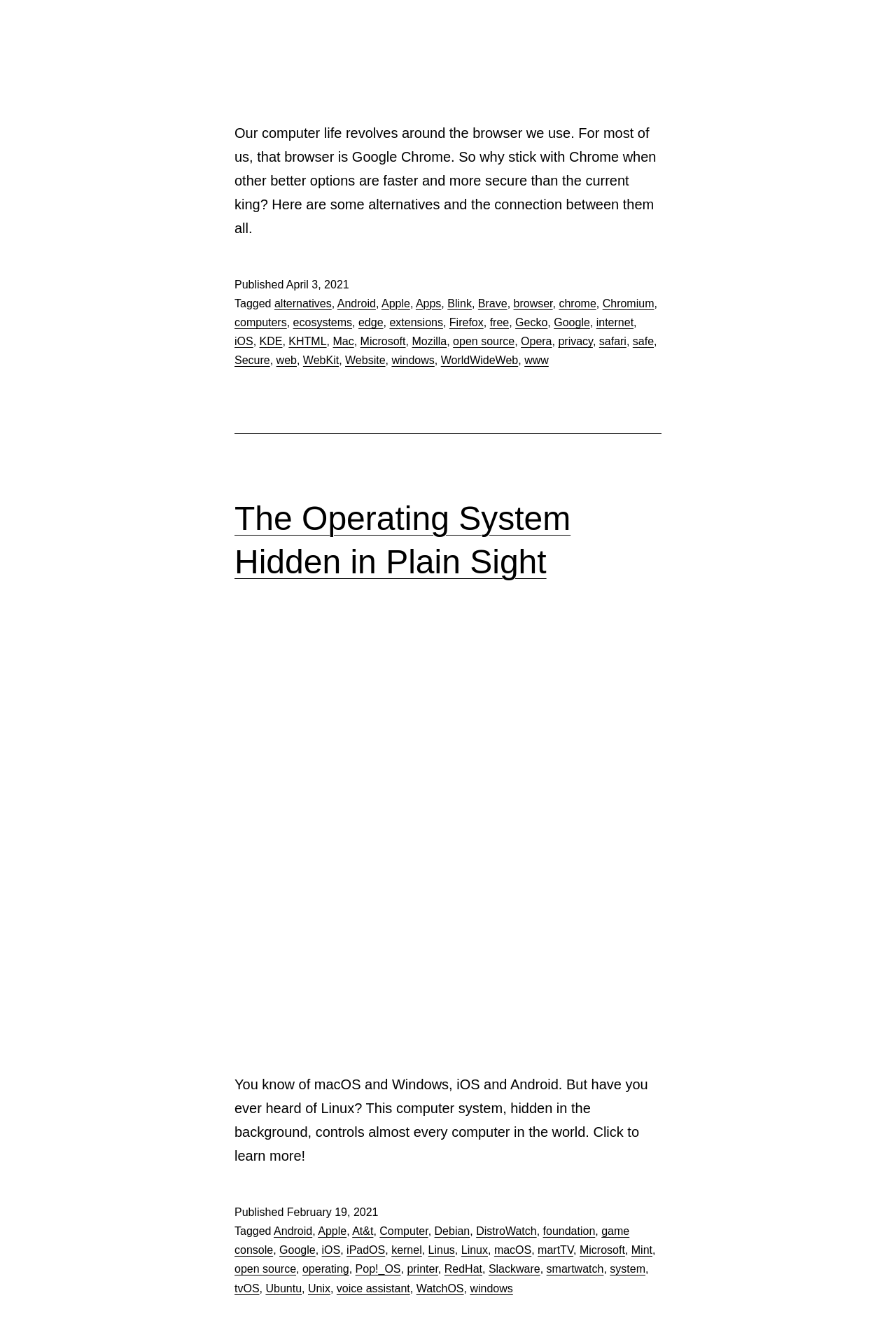Can you find the bounding box coordinates of the area I should click to execute the following instruction: "Click the link to learn more about the operating system hidden in plain sight"?

[0.262, 0.372, 0.637, 0.432]